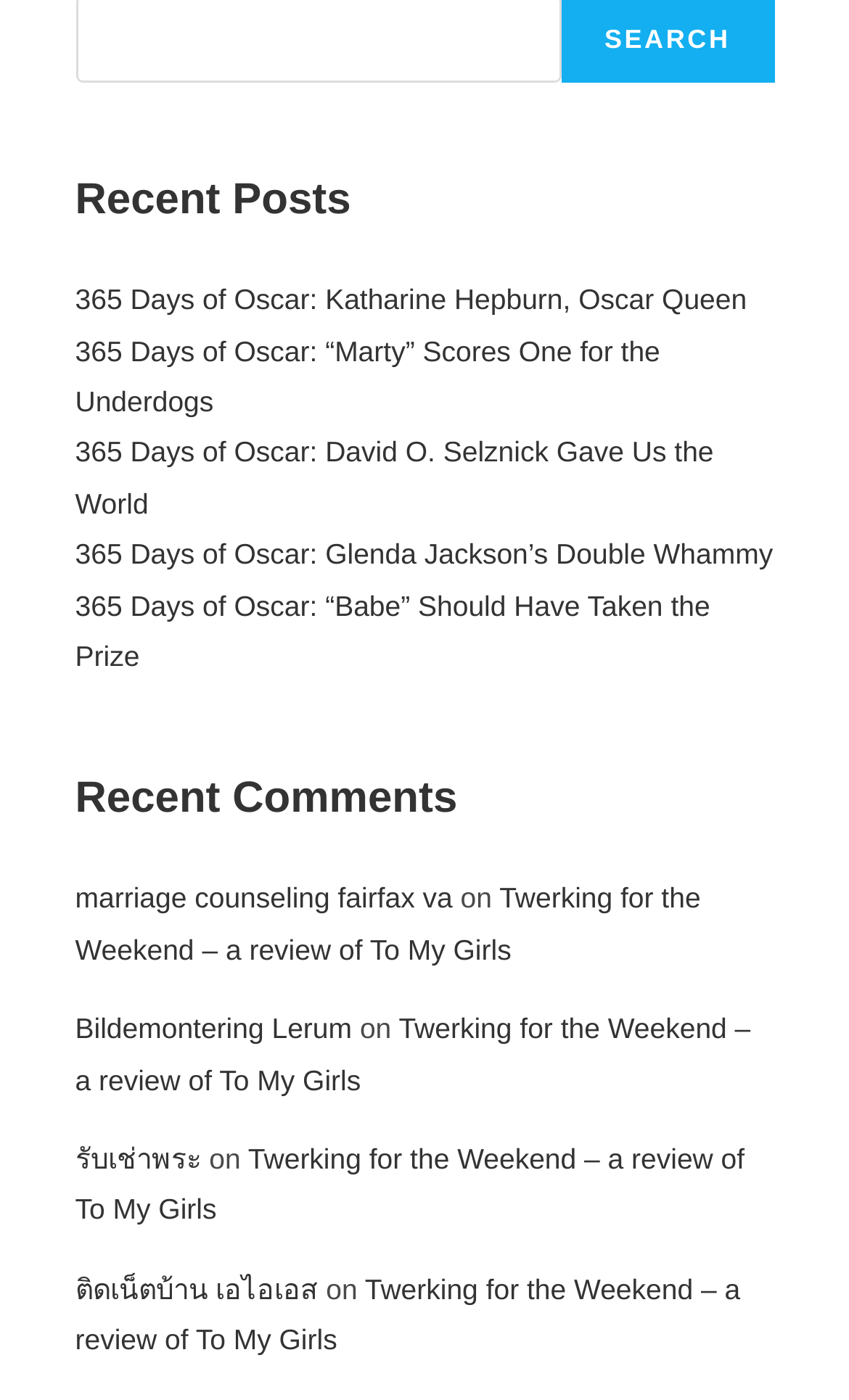Please identify the bounding box coordinates of the clickable area that will fulfill the following instruction: "search". The coordinates should be in the format of four float numbers between 0 and 1, i.e., [left, top, right, bottom].

[0.712, 0.017, 0.86, 0.039]